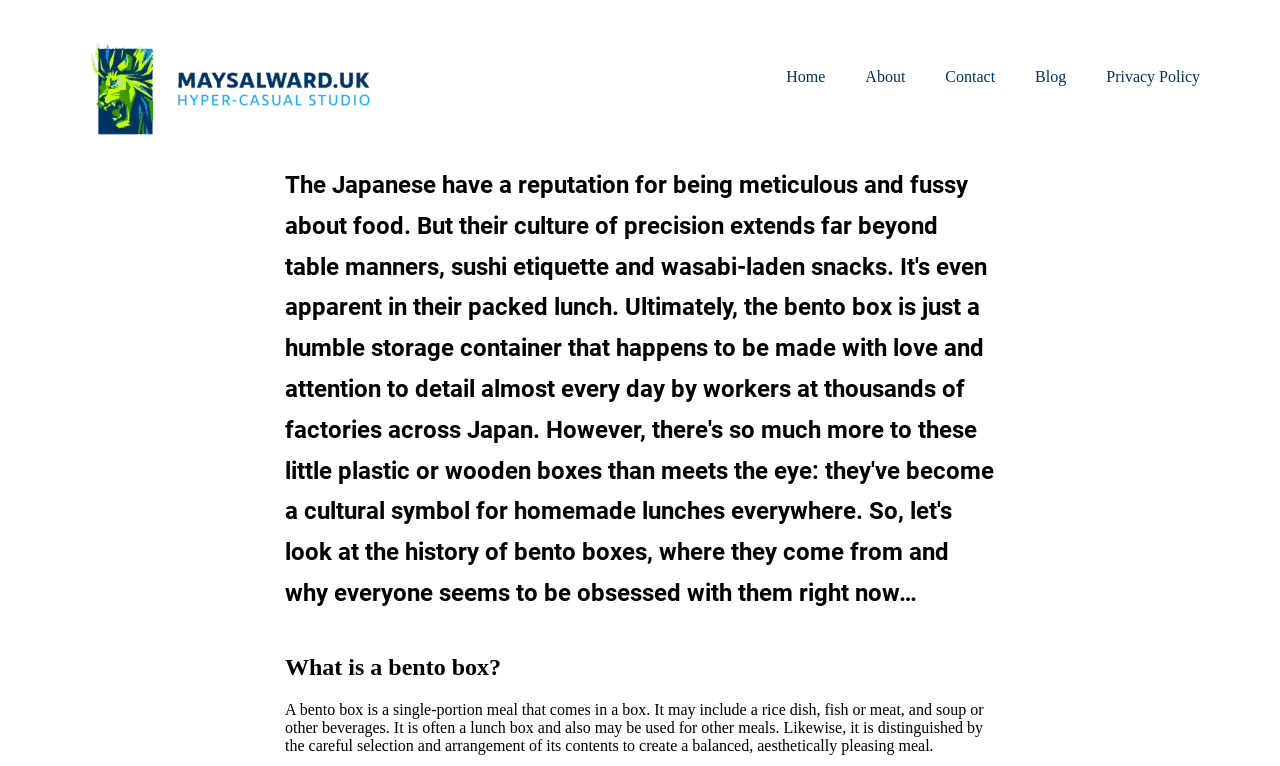Detail the various sections and features present on the webpage.

The webpage is about the history of bento boxes and their cultural significance. At the top left of the page, there is an image of Maysalward UK LTD Hypercasual Studio. On the top right, there are five links: Home, About, Contact, Blog, and Privacy Policy, arranged horizontally in a row. 

Below the links, there is a main heading that spans across the page, describing the Japanese culture of precision and its relation to bento boxes. This heading is followed by a subheading "What is a bento box?" located directly below it. 

Under the subheading, there is a paragraph of text that explains what a bento box is, including its contents and the careful selection and arrangement of its components to create a balanced and aesthetically pleasing meal. This text is positioned below the subheading and takes up a significant portion of the page.